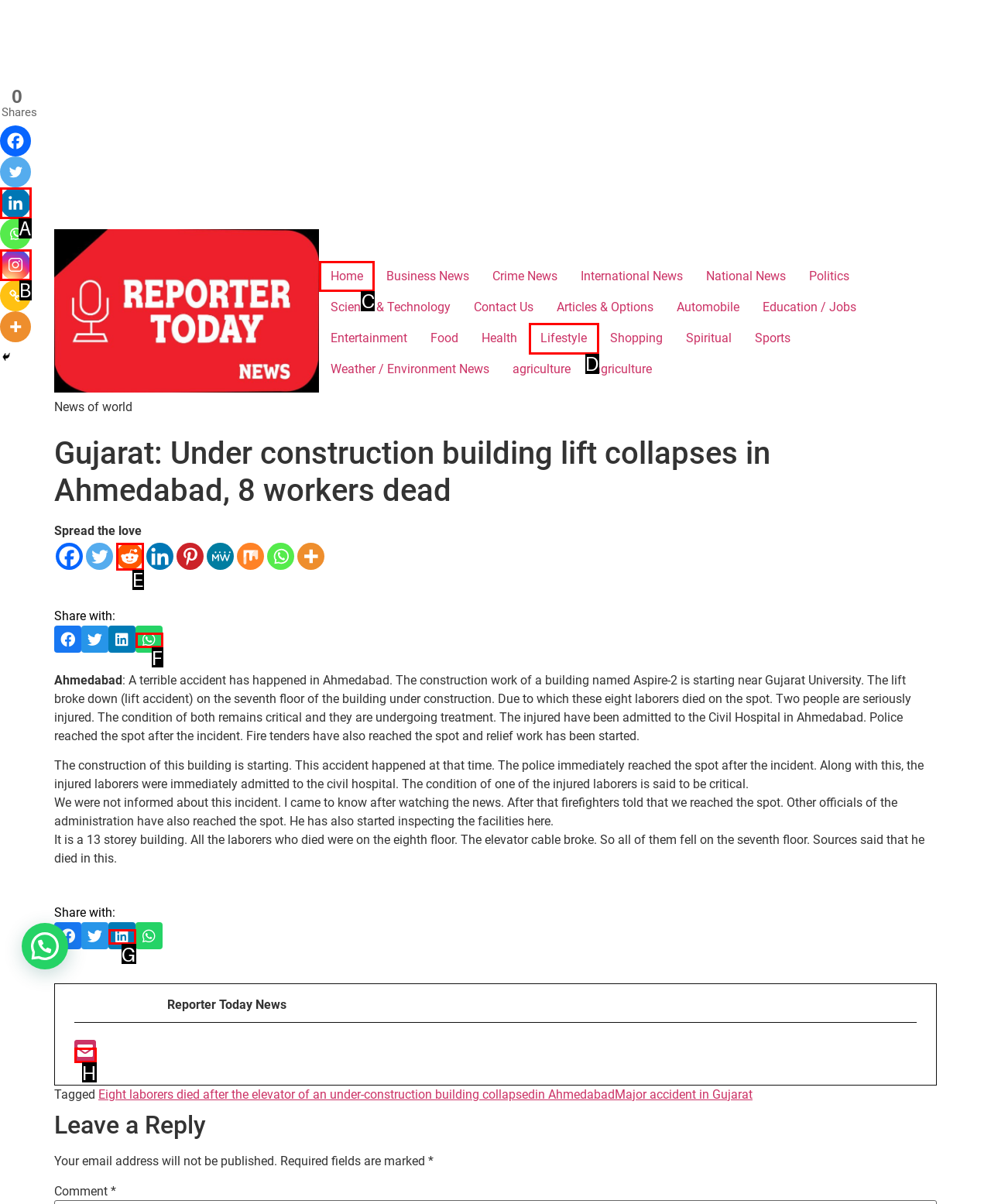From the given choices, which option should you click to complete this task: Click on the 'Home' link? Answer with the letter of the correct option.

C